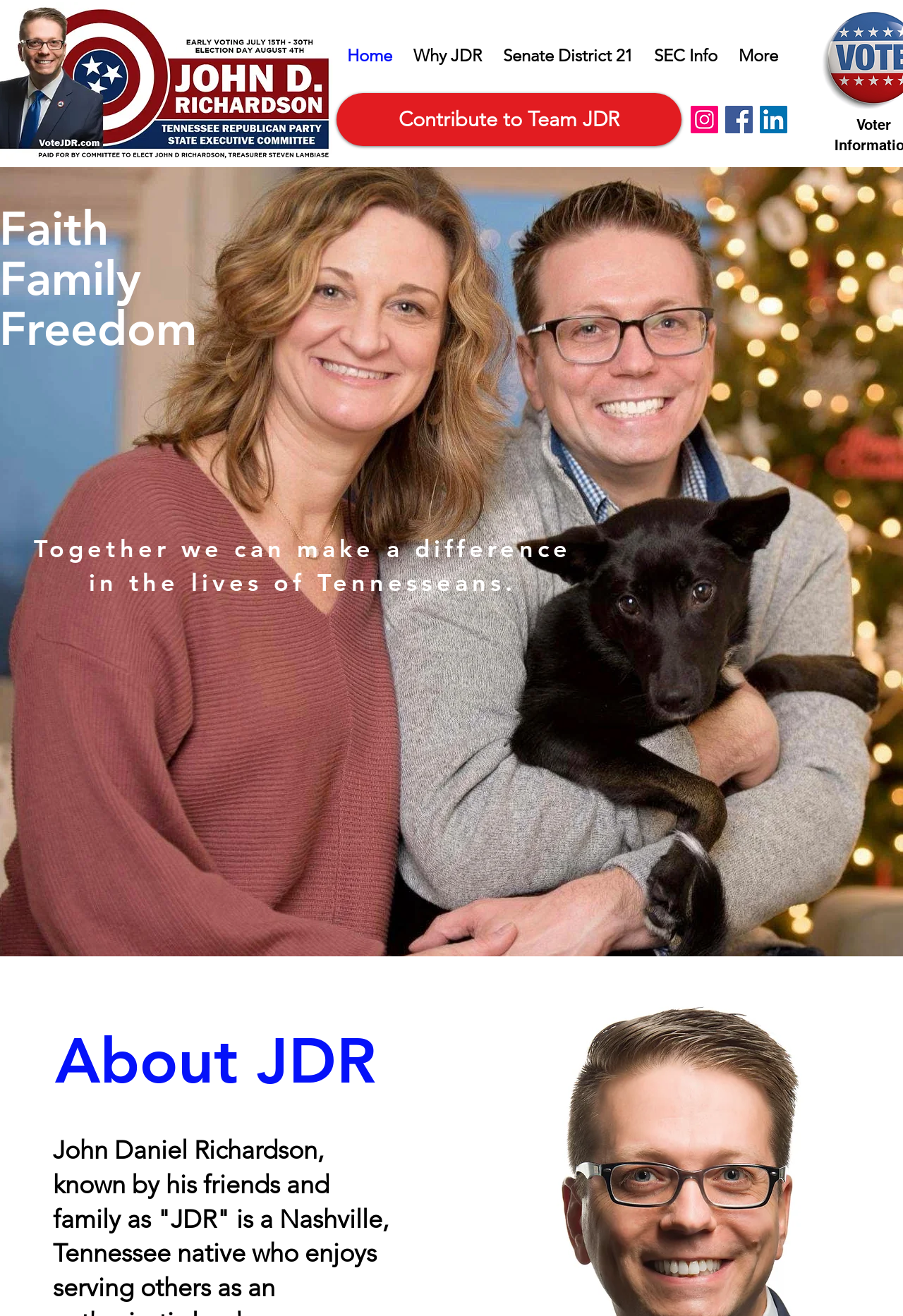Refer to the screenshot and answer the following question in detail:
What is the name of the person featured on this website?

The name of the person featured on this website can be found in the title of the webpage, which is 'John D. Richardson - TN Republican Party State Executive Committee - Nashville'. This title is likely to be the main heading of the webpage, and it clearly indicates that the website is about John D. Richardson.